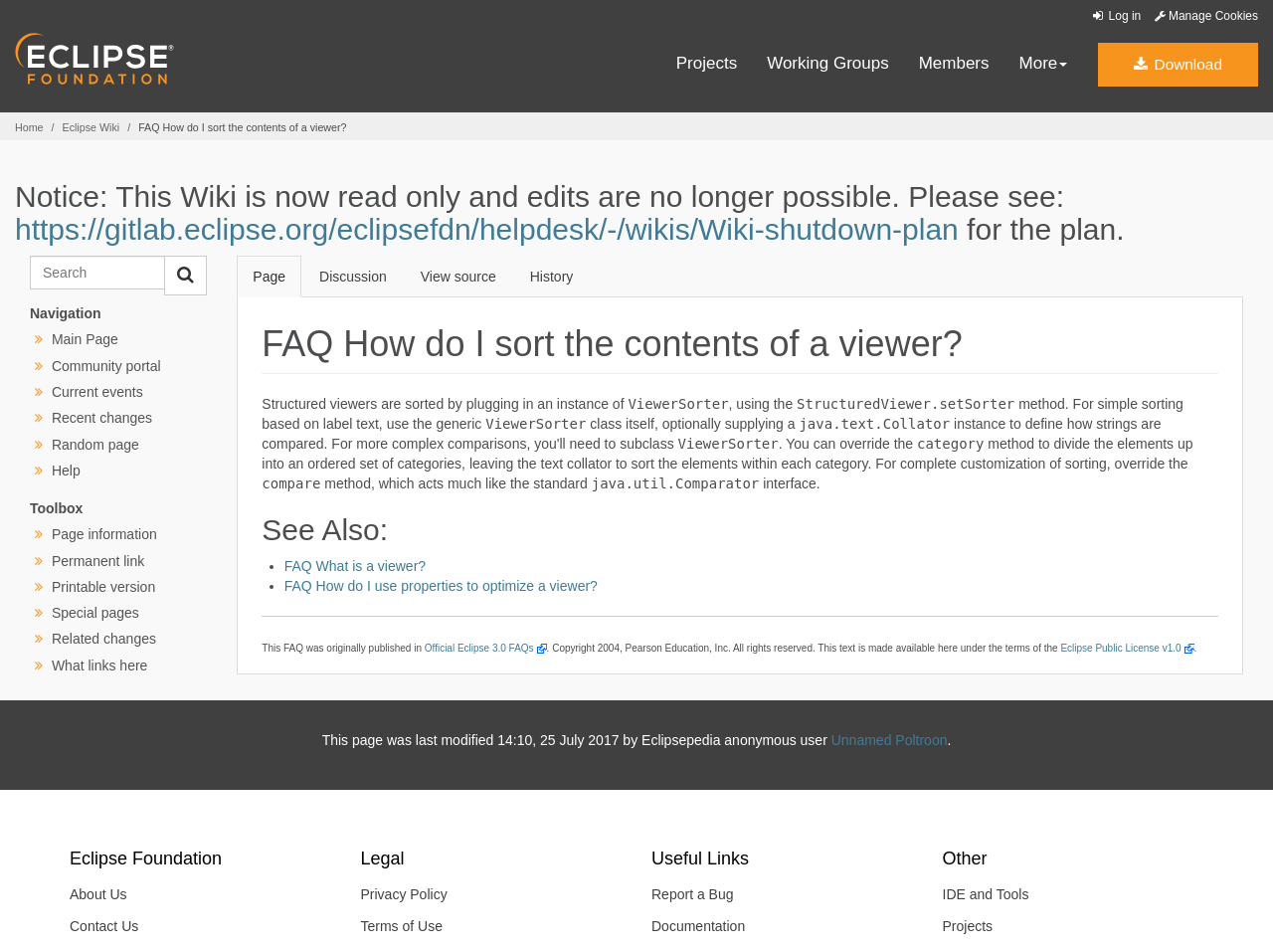Could you determine the bounding box coordinates of the clickable element to complete the instruction: "Read the 'FAQ How do I sort the contents of a viewer?' article"? Provide the coordinates as four float numbers between 0 and 1, i.e., [left, top, right, bottom].

[0.206, 0.341, 0.957, 0.393]